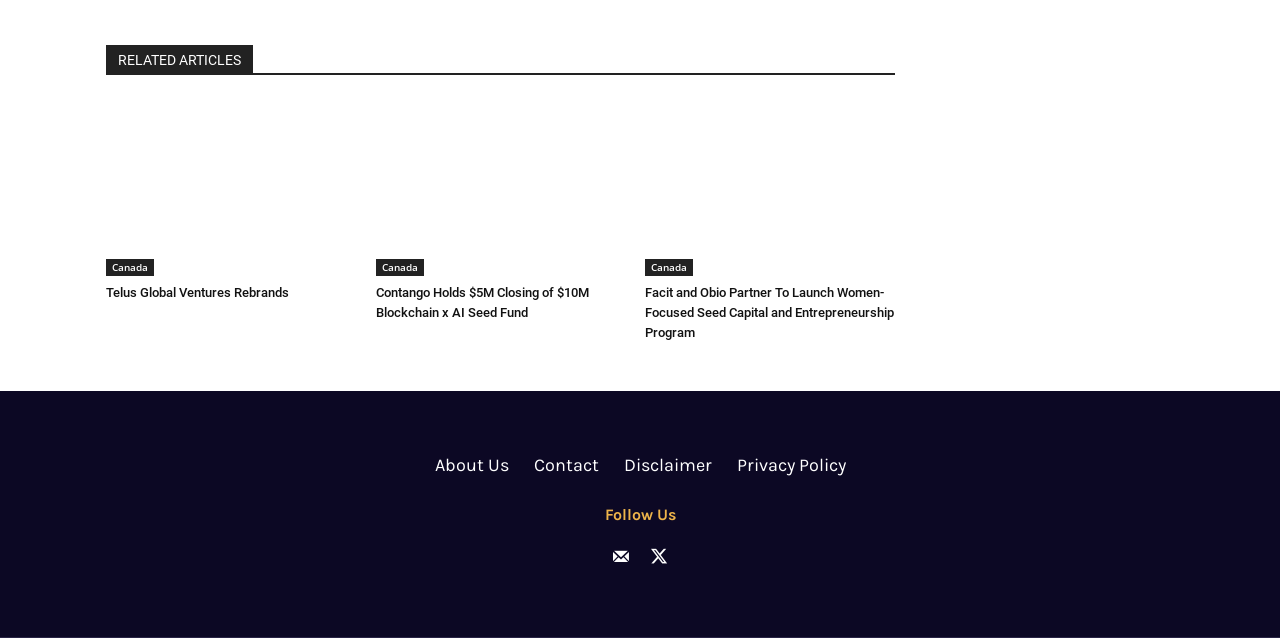Identify the bounding box coordinates for the element that needs to be clicked to fulfill this instruction: "Search for properties". Provide the coordinates in the format of four float numbers between 0 and 1: [left, top, right, bottom].

None